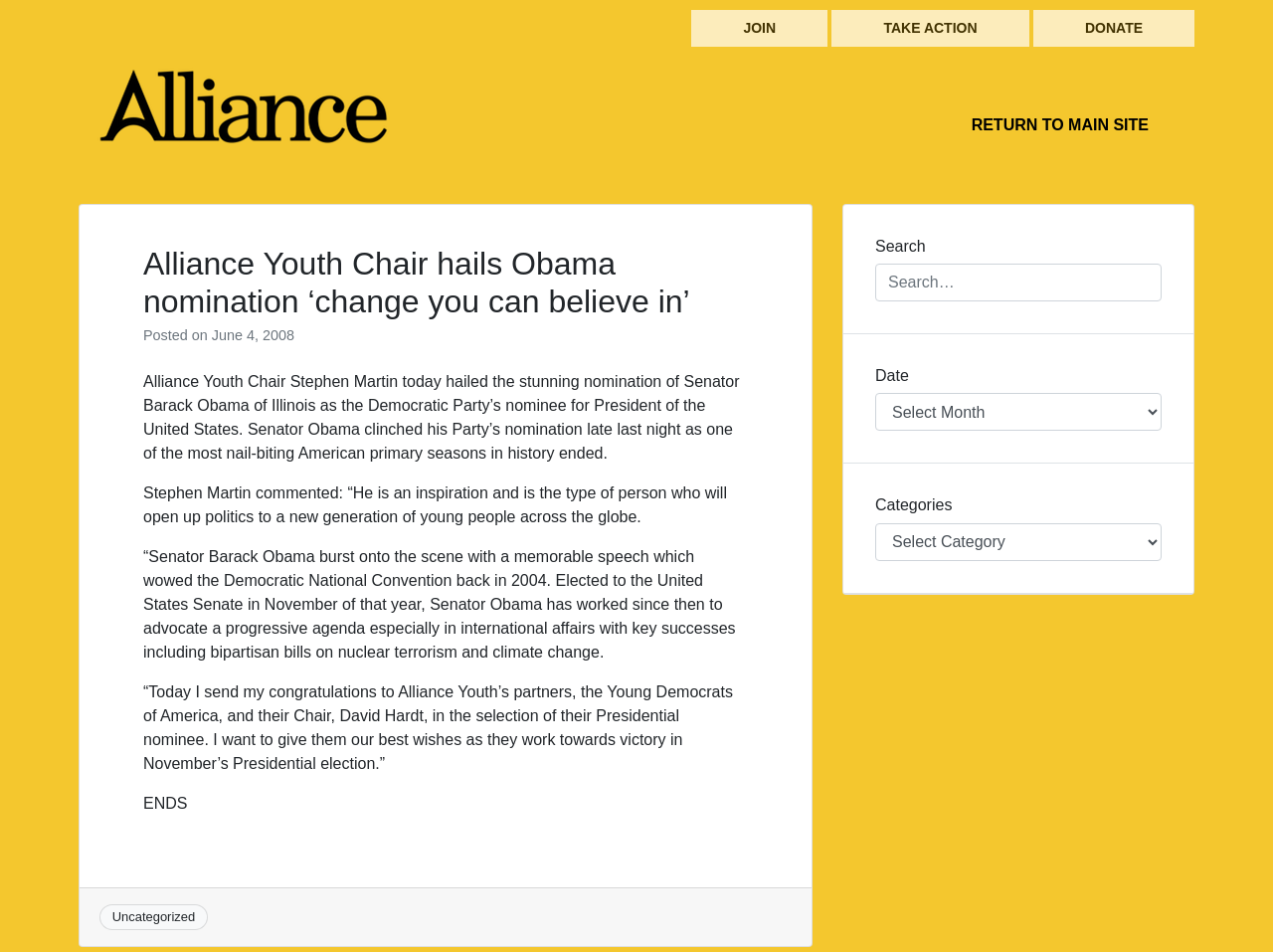Please find the bounding box coordinates for the clickable element needed to perform this instruction: "Choose a category".

[0.688, 0.549, 0.912, 0.589]